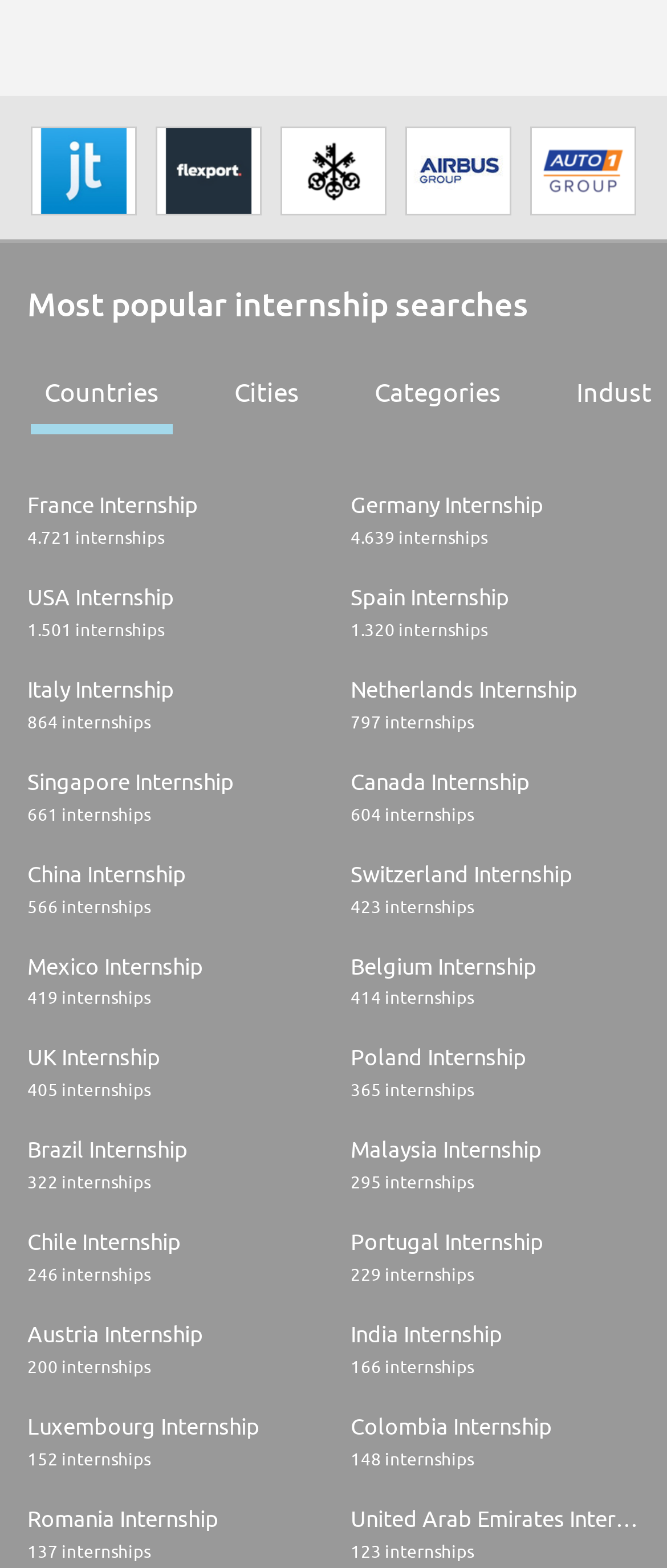Locate the bounding box of the UI element with the following description: "alt="UBS"".

[0.41, 0.123, 0.59, 0.141]